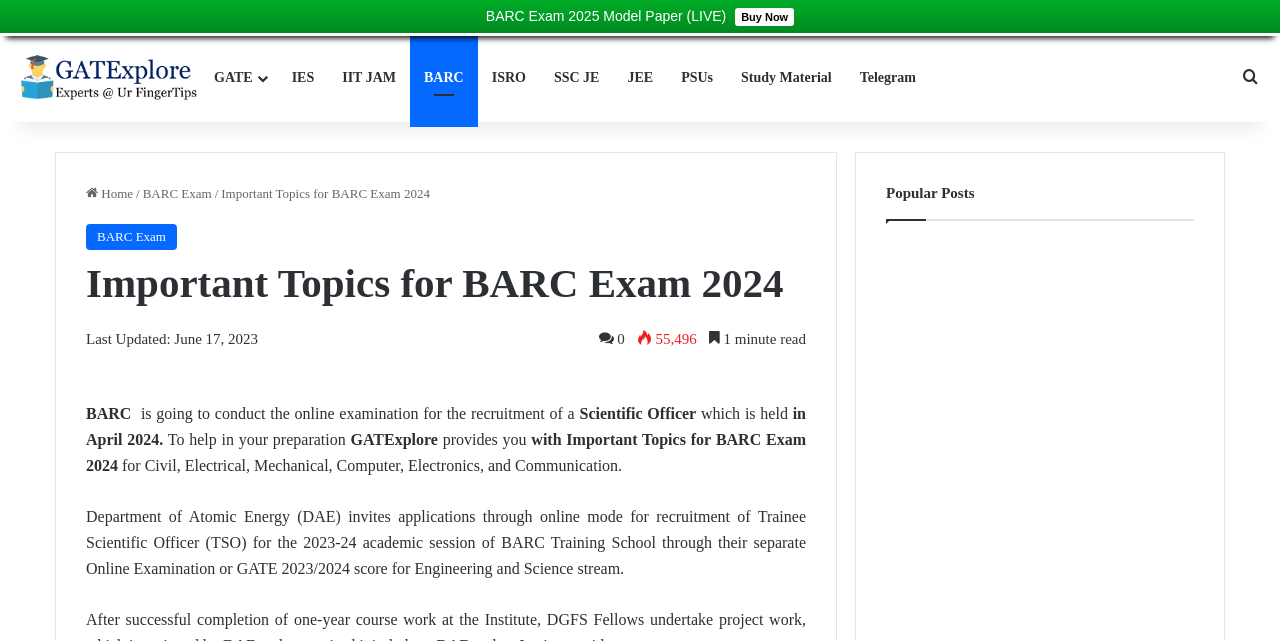Write an elaborate caption that captures the essence of the webpage.

The webpage is about the BARC Exam 2024, specifically providing important topics for the exam. At the top, there is a navigation bar with links to various categories, including GATExplore, GATE, IES, IIT JAM, BARC, ISRO, SSC JE, JEE, PSUs, Study Material, and Telegram. 

Below the navigation bar, there is a header section with links to the home page, BARC Exam, and a search bar. The main content of the page is divided into sections. The first section has a heading "Important Topics for BARC Exam 2024" and provides information about the exam, including the last updated date and the time it takes to read the content.

The main content section starts with a brief introduction to the BARC Exam, mentioning that it will be conducted online in April 2024. The page then explains that GATExplore provides important topics for the exam to help with preparation. The topics are not explicitly listed, but the page provides a brief overview of the exam and its requirements.

On the right side of the page, there is a section with a link to a BARC Exam 2025 model paper and a "Buy Now" button. Additionally, there is a "Popular Posts" section at the bottom of the page.